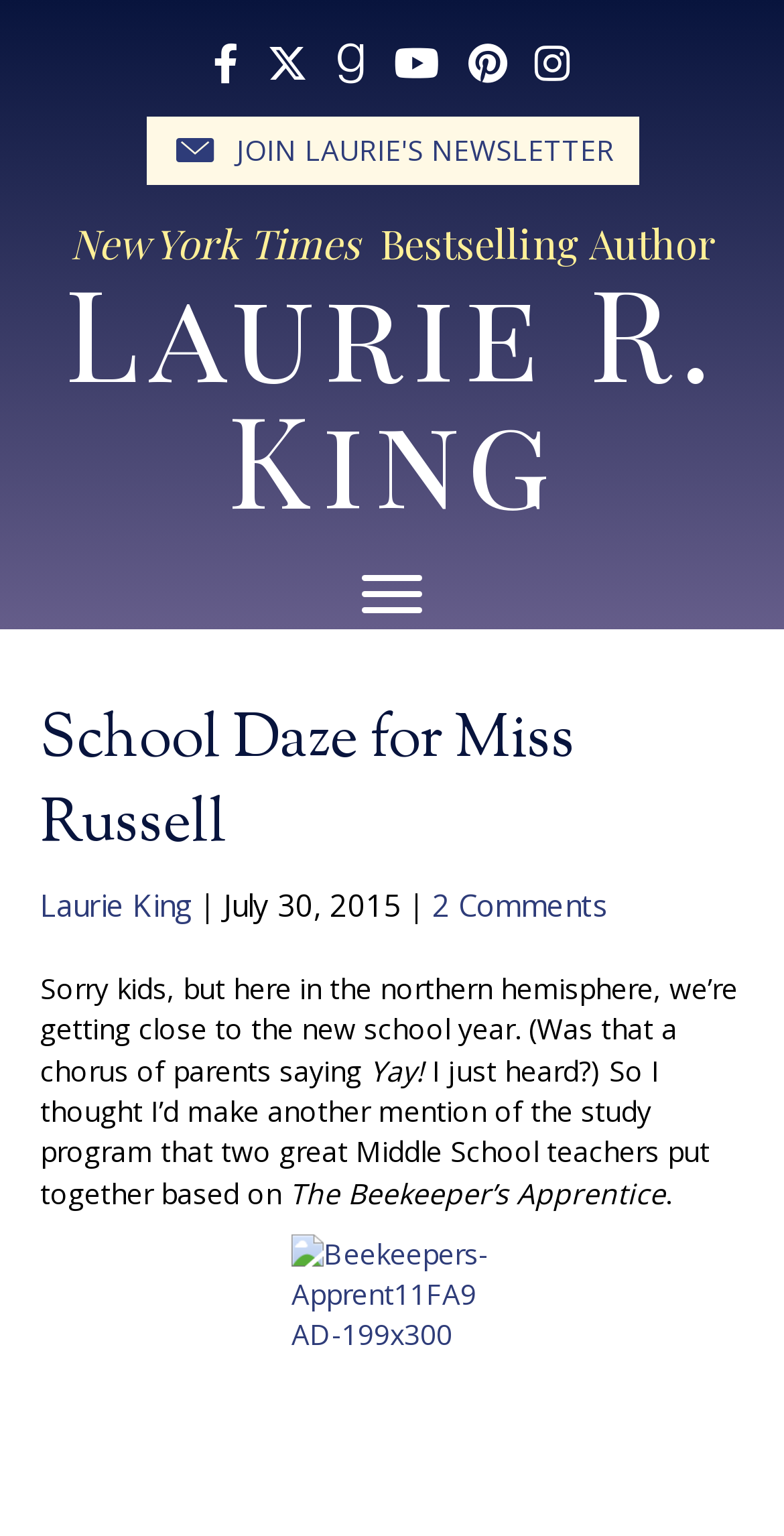What is the date mentioned in the text?
Using the visual information, respond with a single word or phrase.

July 30, 2015